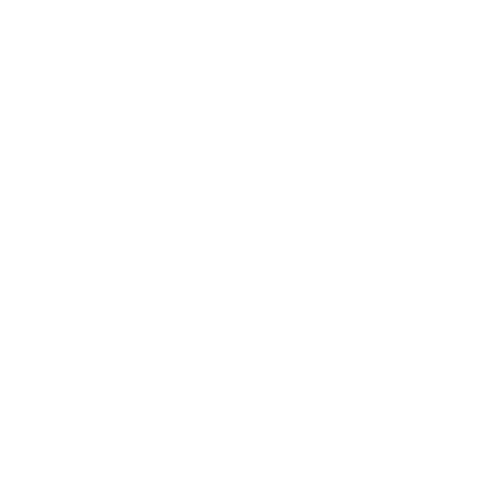Give a thorough caption for the picture.

This image showcases a stunning and intricately designed pendant featuring a captivating combination of a Coober Pedy crystal opal and a Burmese ruby. The opal is characterized by its soft green, blue, and orange hues, crafted in a freeform tear shape measuring 9.5 x 15.5mm, and weighing 2.4 carats. Set alongside the opal, the Burmese ruby enhances the pendant with its rich color, measuring 4mm in diameter and weighing 0.3 carats. The entire piece is beautifully framed in lustrous 18Kt yellow gold, with the pendant dimensions of 15mm wide and 17mm long, and an overall weight of 2.52 grams. This exquisite jewelry piece is perfect as a meaningful gift for someone special, exemplifying elegance and intricate craftsmanship.